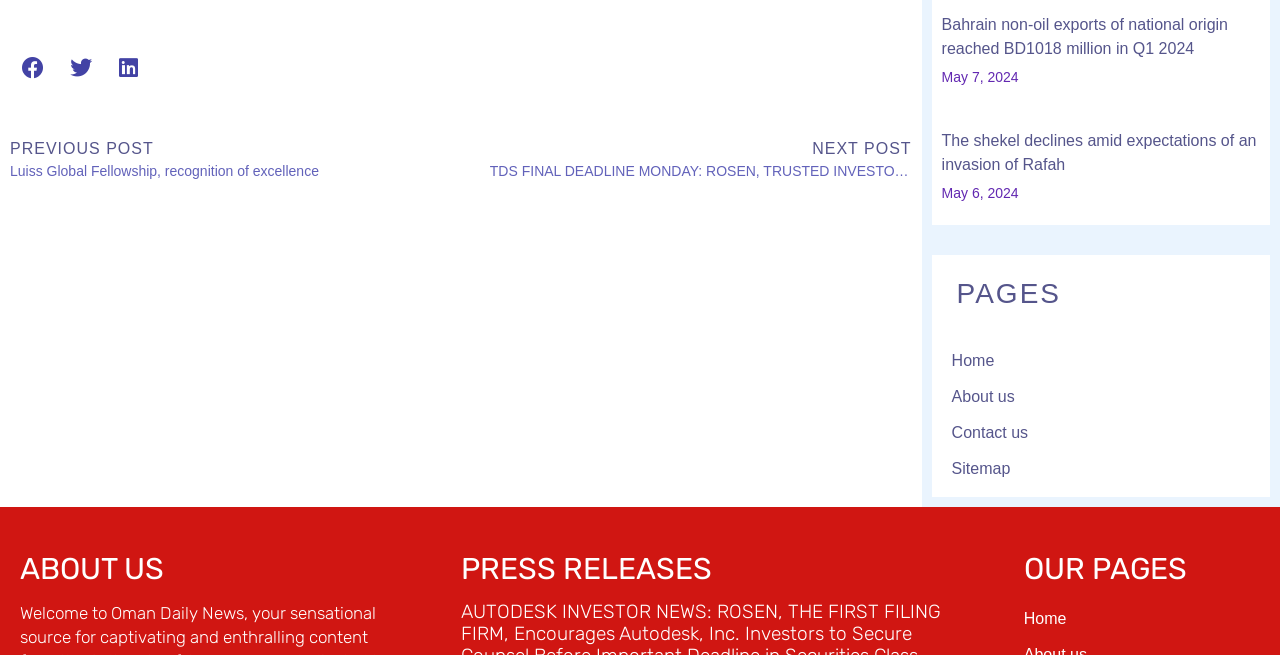What is the date of the second article?
Provide a comprehensive and detailed answer to the question.

The second article has a StaticText element with the text 'May 6, 2024', which suggests that the date of the second article is May 6, 2024.